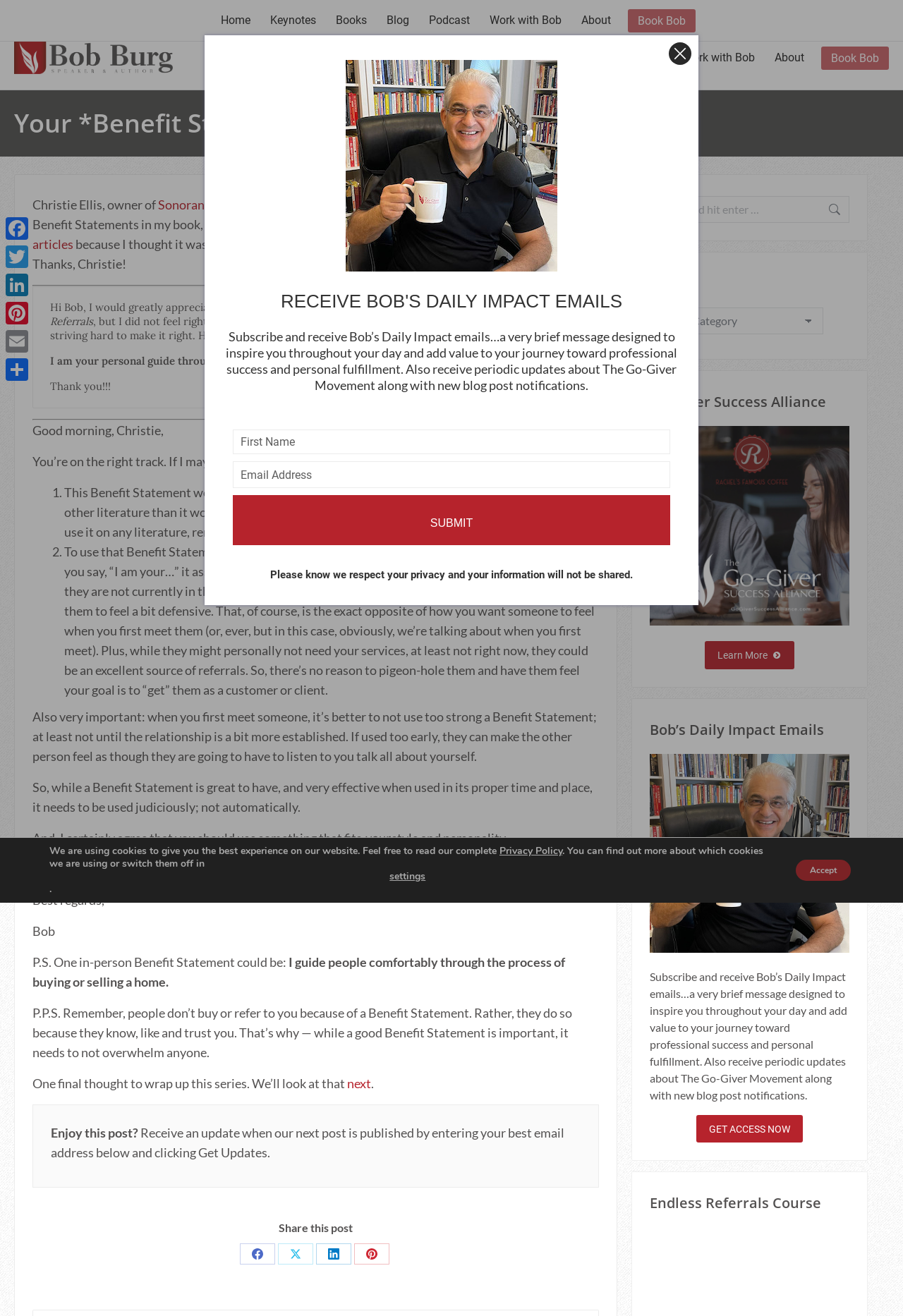Locate the coordinates of the bounding box for the clickable region that fulfills this instruction: "Share this post on Facebook".

[0.265, 0.945, 0.304, 0.961]